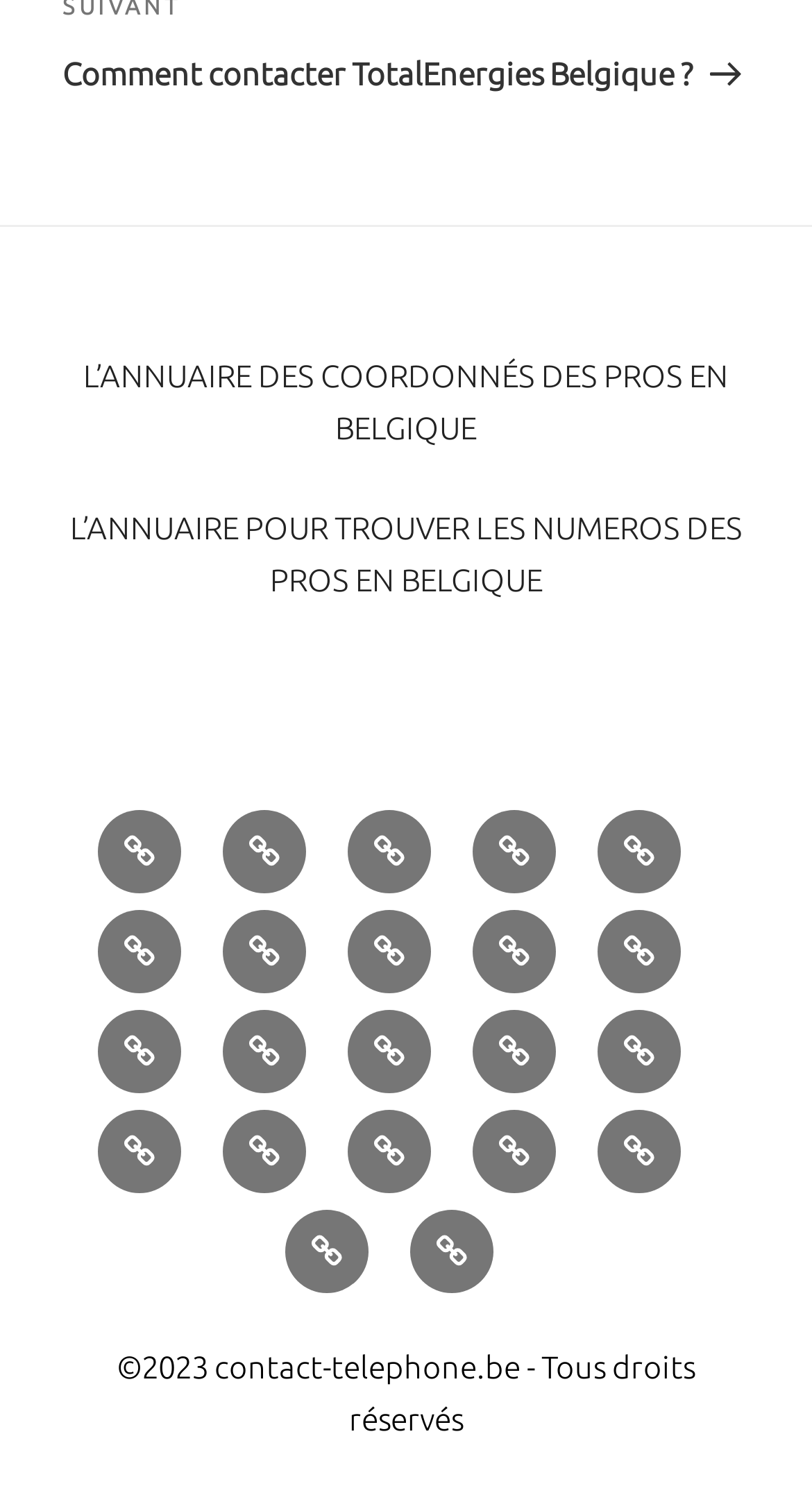Could you determine the bounding box coordinates of the clickable element to complete the instruction: "Click on L’ANNUAIRE DES COORDONNÉS DES PROS EN BELGIQUE"? Provide the coordinates as four float numbers between 0 and 1, i.e., [left, top, right, bottom].

[0.103, 0.24, 0.897, 0.299]